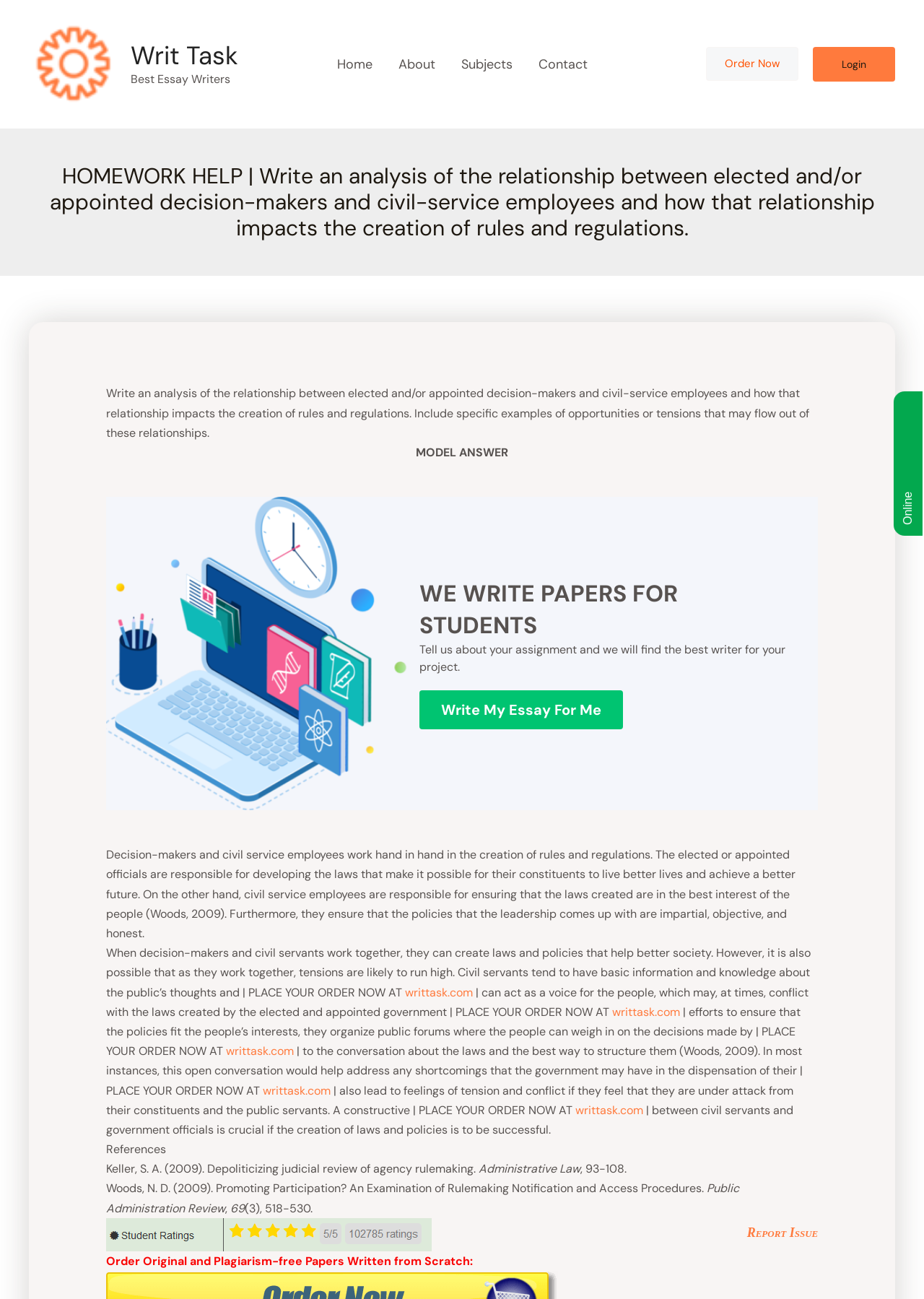Pinpoint the bounding box coordinates of the element that must be clicked to accomplish the following instruction: "View the model answer". The coordinates should be in the format of four float numbers between 0 and 1, i.e., [left, top, right, bottom].

[0.45, 0.342, 0.55, 0.354]